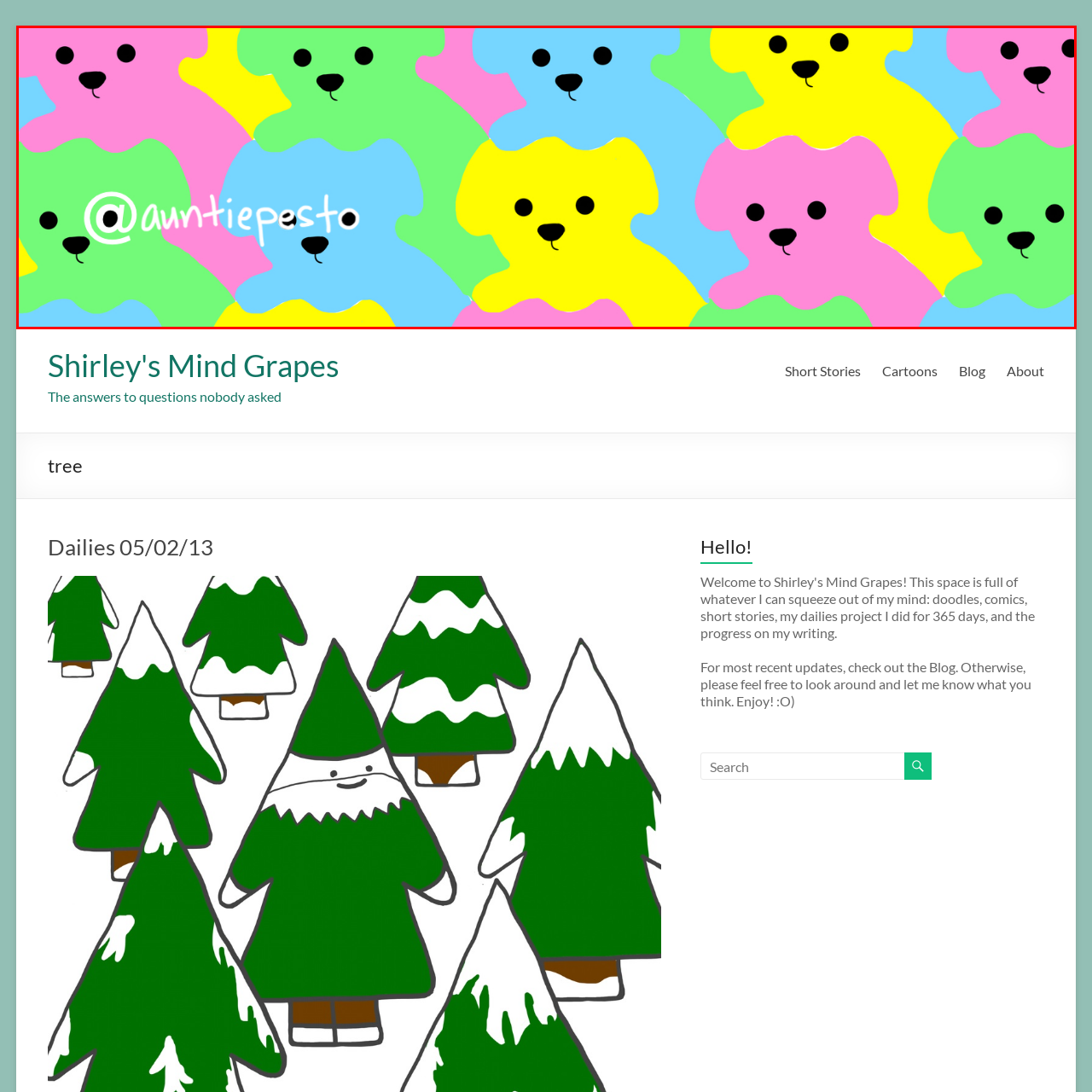Pay attention to the image inside the red rectangle, Where is the Instagram handle located? Answer briefly with a single word or phrase.

Bottom left corner